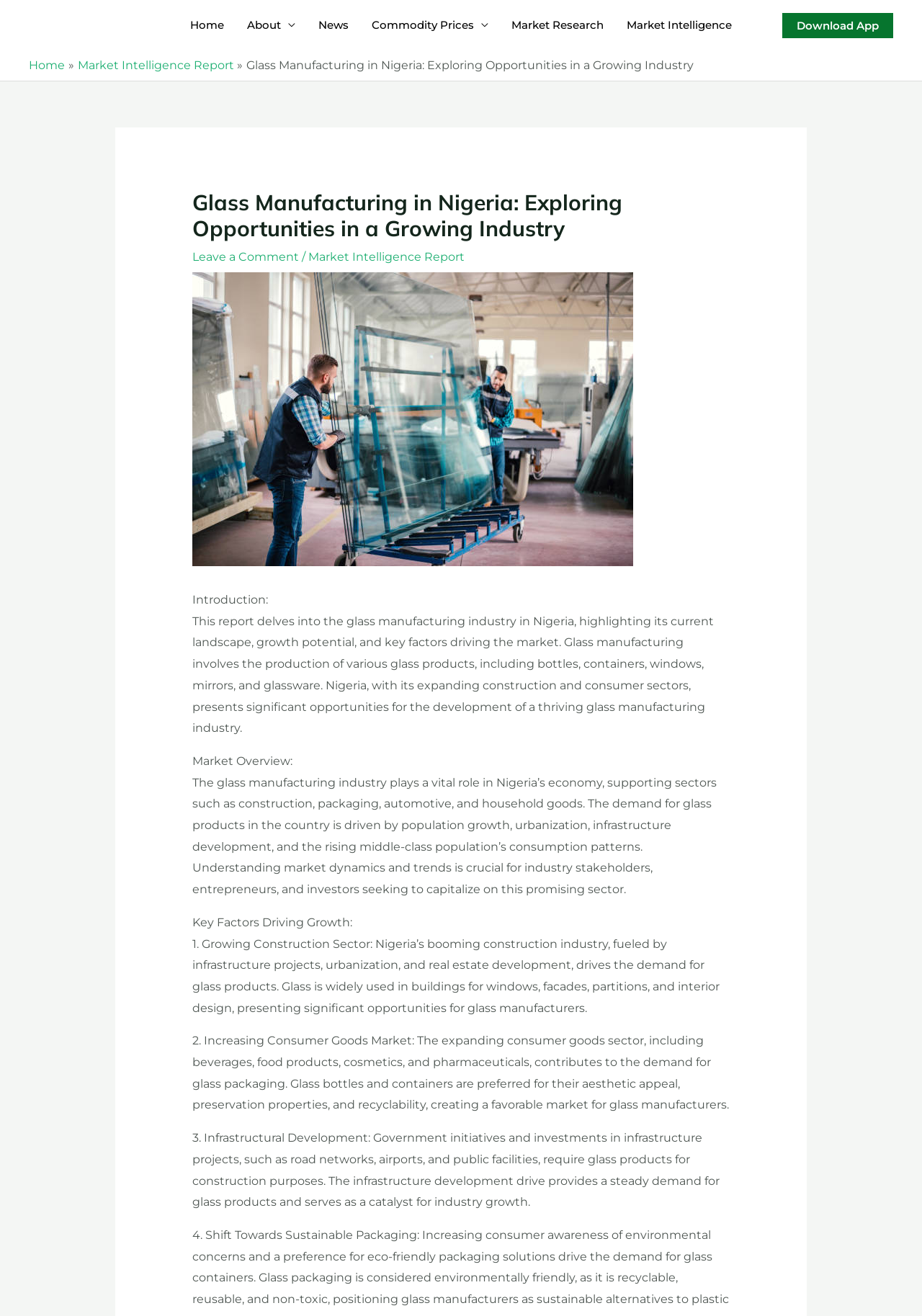Construct a comprehensive caption that outlines the webpage's structure and content.

The webpage is about glass manufacturing in Nigeria, exploring opportunities in a growing industry. At the top, there is a navigation bar with links to "Home", "About", "News", "Commodity Prices", "Market Research", and "Market Intelligence". On the right side of the navigation bar, there is a "Download App" link.

Below the navigation bar, there is a breadcrumbs navigation section with links to "Home" and "Market Intelligence Report". Next to the breadcrumbs, there is a header section with a title "Glass Manufacturing in Nigeria: Exploring Opportunities in a Growing Industry" and links to "Leave a Comment" and "Market Intelligence Report".

The main content of the webpage is divided into sections. The first section is an introduction to the glass manufacturing industry in Nigeria, describing its current landscape, growth potential, and key factors driving the market. The second section is a market overview, explaining the industry's role in Nigeria's economy and the demand for glass products. The third section highlights the key factors driving growth, including the growing construction sector, increasing consumer goods market, and infrastructural development.

Throughout the webpage, there are no images, but there are several links and sections of text that provide information about the glass manufacturing industry in Nigeria.